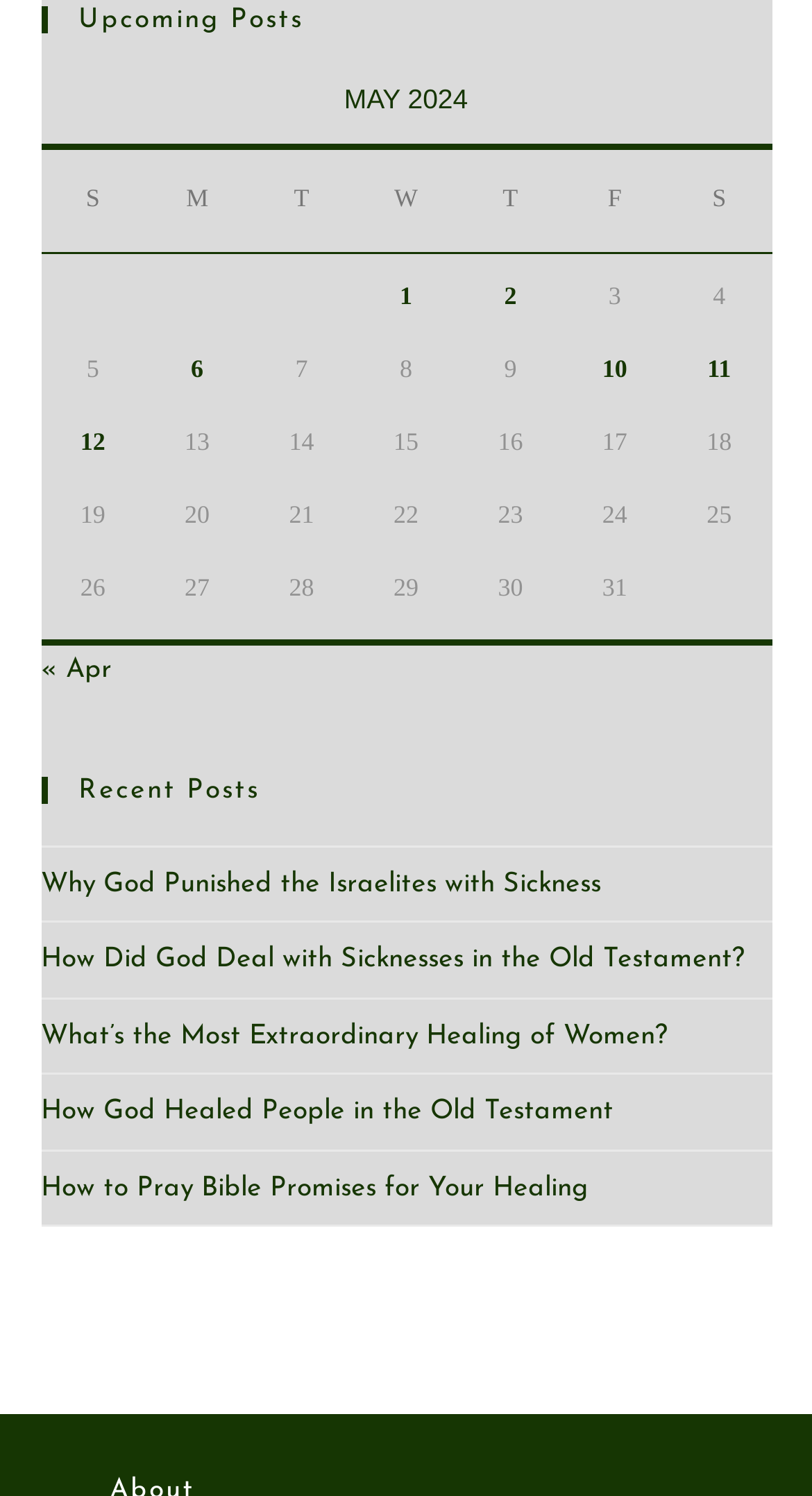Pinpoint the bounding box coordinates of the area that must be clicked to complete this instruction: "View posts published on May 1, 2024".

[0.492, 0.187, 0.508, 0.207]